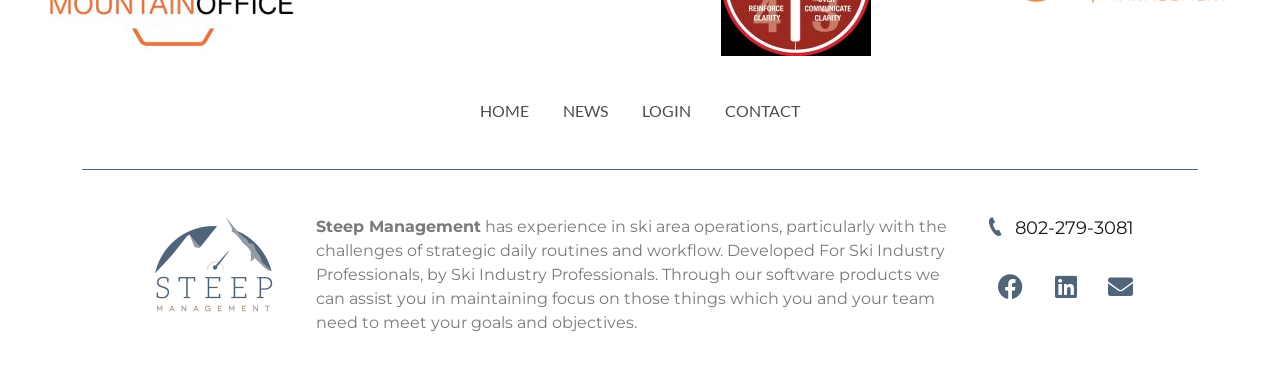Find the bounding box coordinates for the element described here: "alt="logo+transparent-c21267c6-1920w" title="logo+transparent-c21267c6-1920w"".

[0.118, 0.566, 0.214, 0.83]